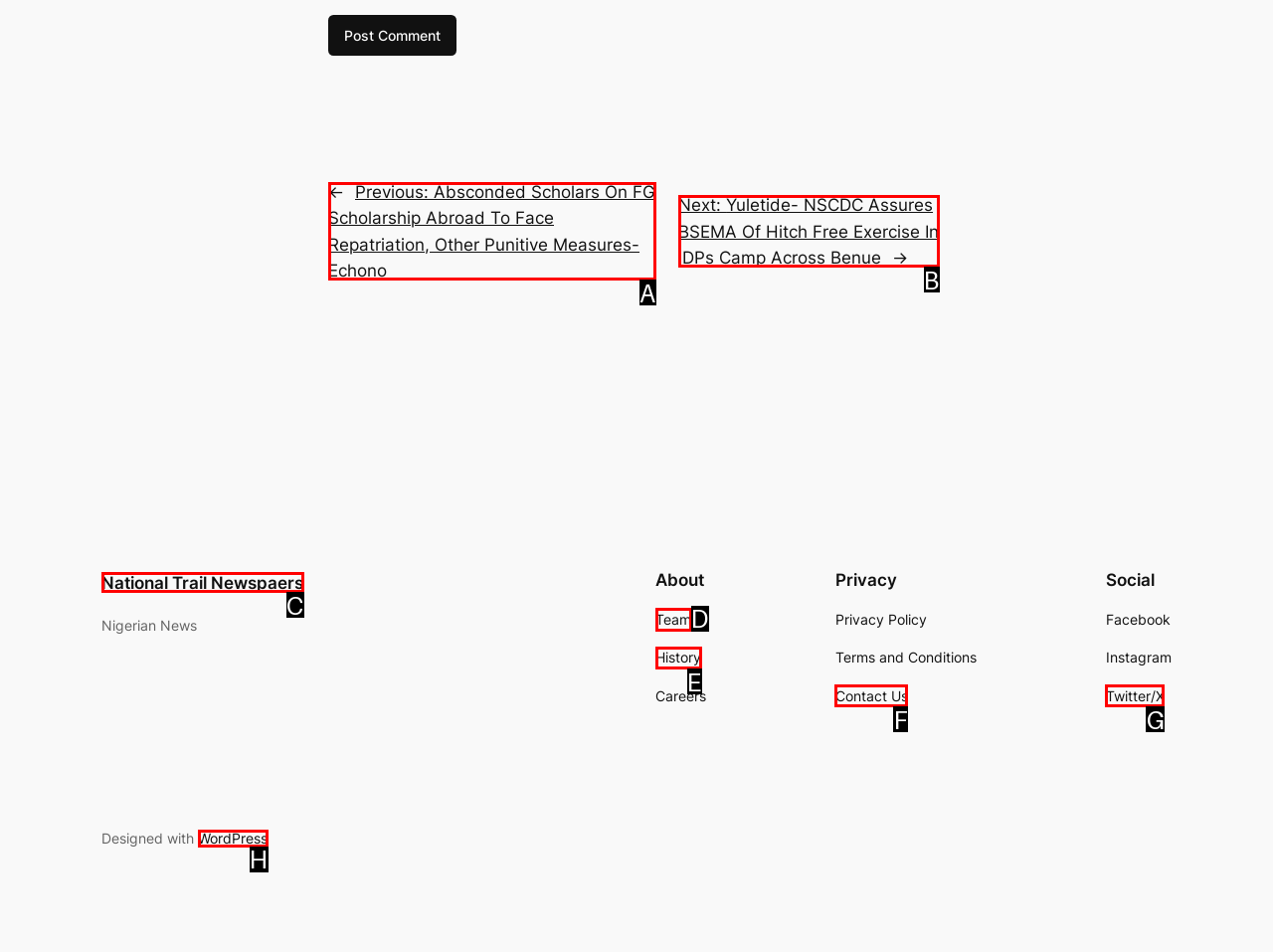From the available choices, determine which HTML element fits this description: History Respond with the correct letter.

E